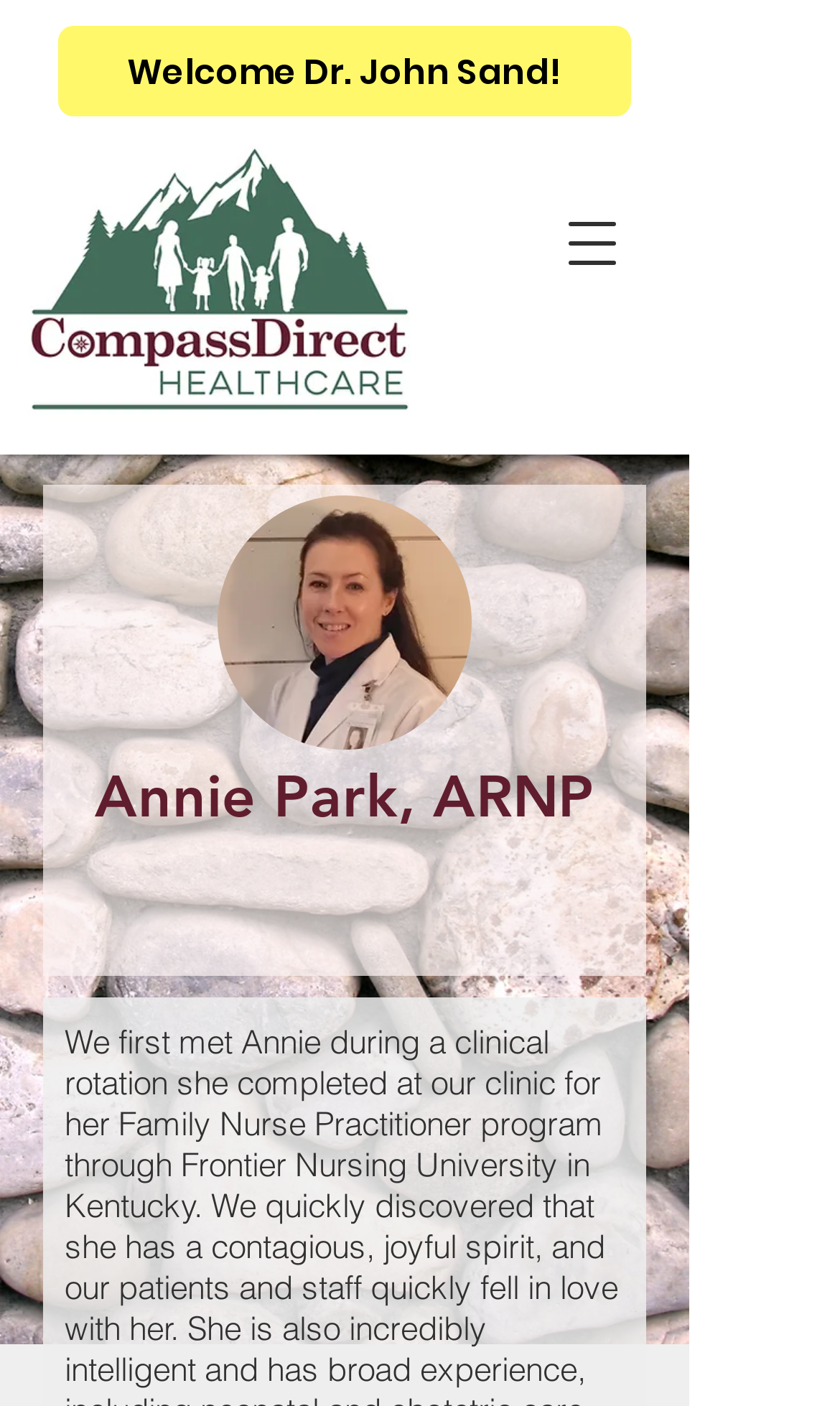Reply to the question with a brief word or phrase: Is there a navigation menu on the webpage?

Yes